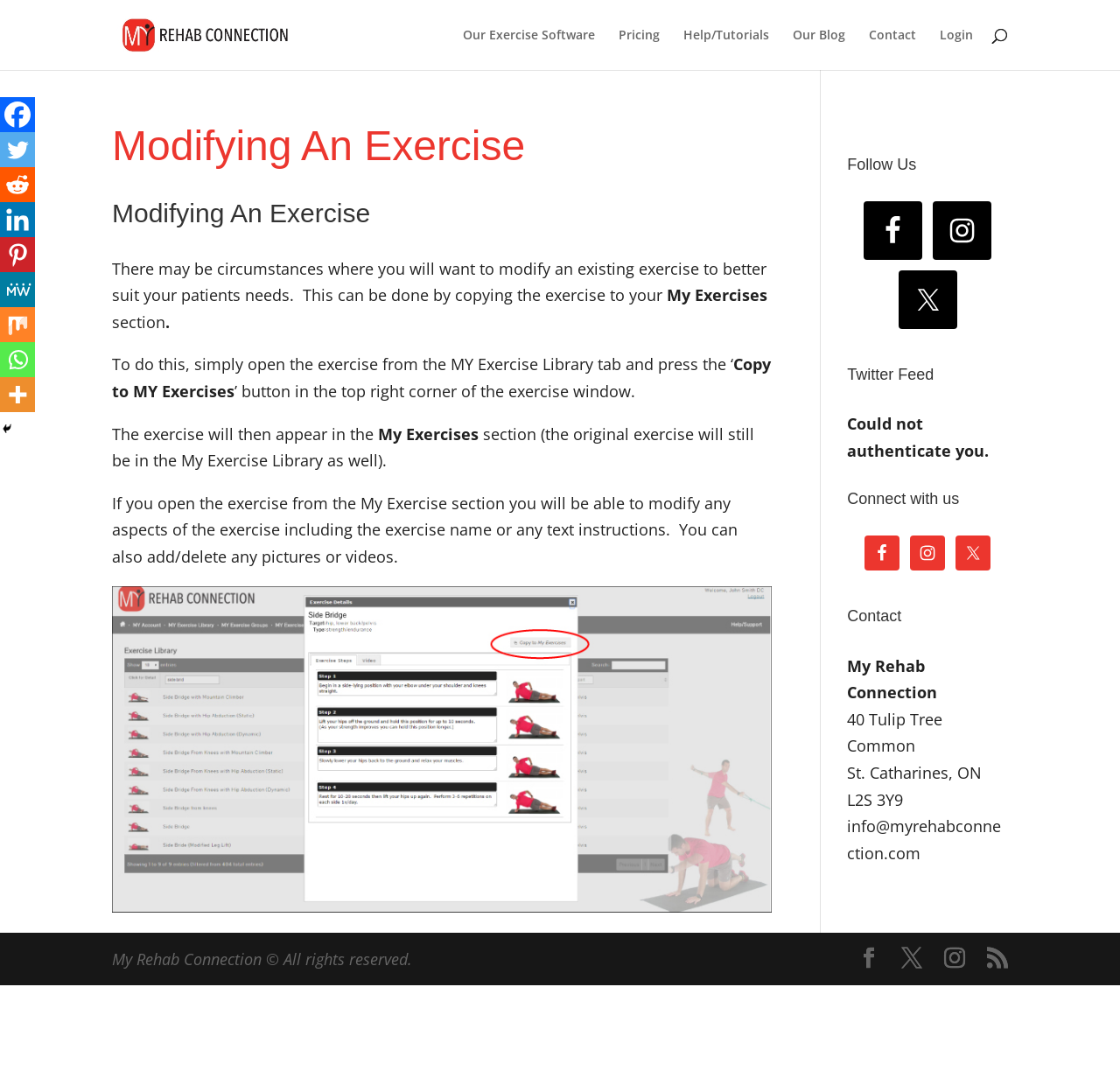What is the email address of My Rehab Connection?
Please provide a single word or phrase as your answer based on the image.

info@myrehabconnection.com